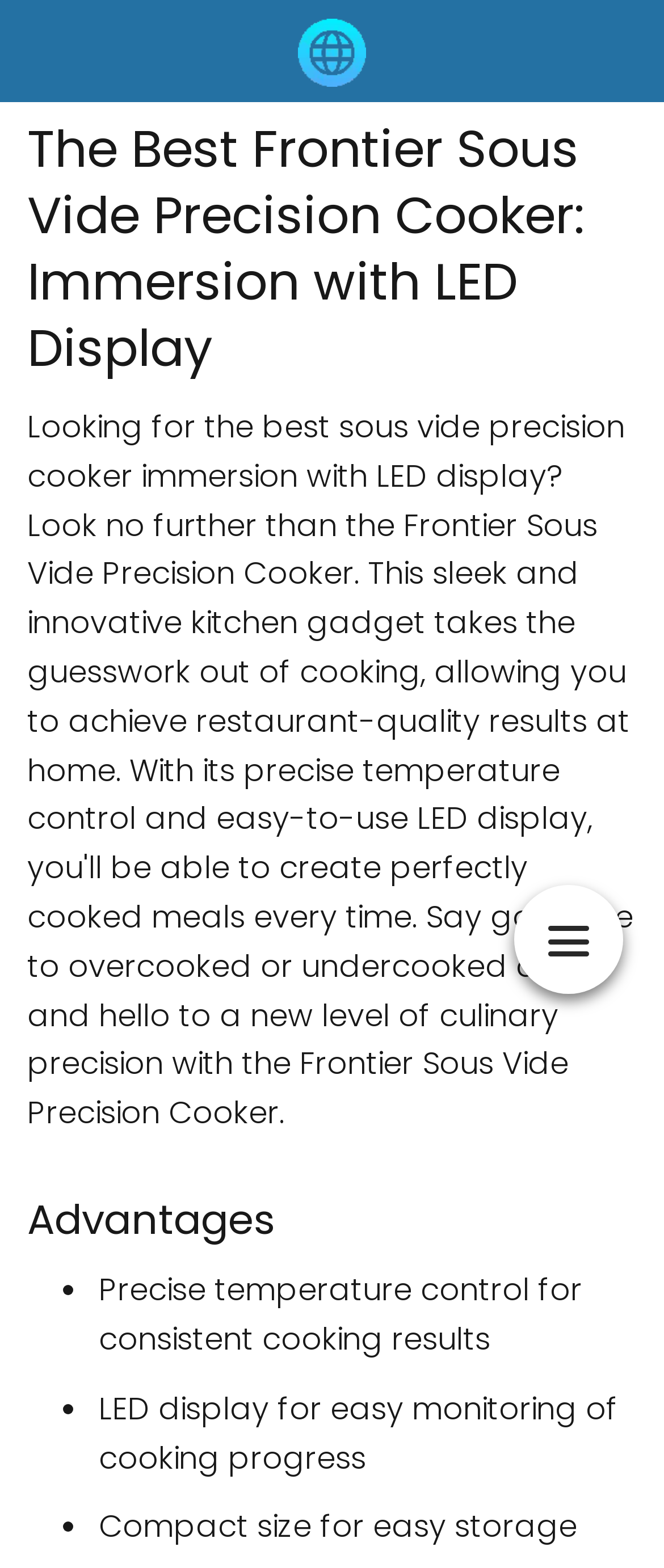Describe every aspect of the webpage in a detailed manner.

The webpage is about the best Frontier Sous Vide Precision Cooker with LED display. At the top, there is a link to "izmirtrend.com" accompanied by an image of the same name, positioned slightly above the link. Below this, a prominent heading displays the title "The Best Frontier Sous Vide Precision Cooker: Immersion with LED Display". 

Further down, another heading "Advantages" is located, followed by a list of three bullet points. The first bullet point is "Precise temperature control for consistent cooking results", positioned to the right of the list marker. The second bullet point is "LED display for easy monitoring of cooking progress", located below the first one, and the third bullet point is "Compact size for easy storage", situated at the bottom of the list.